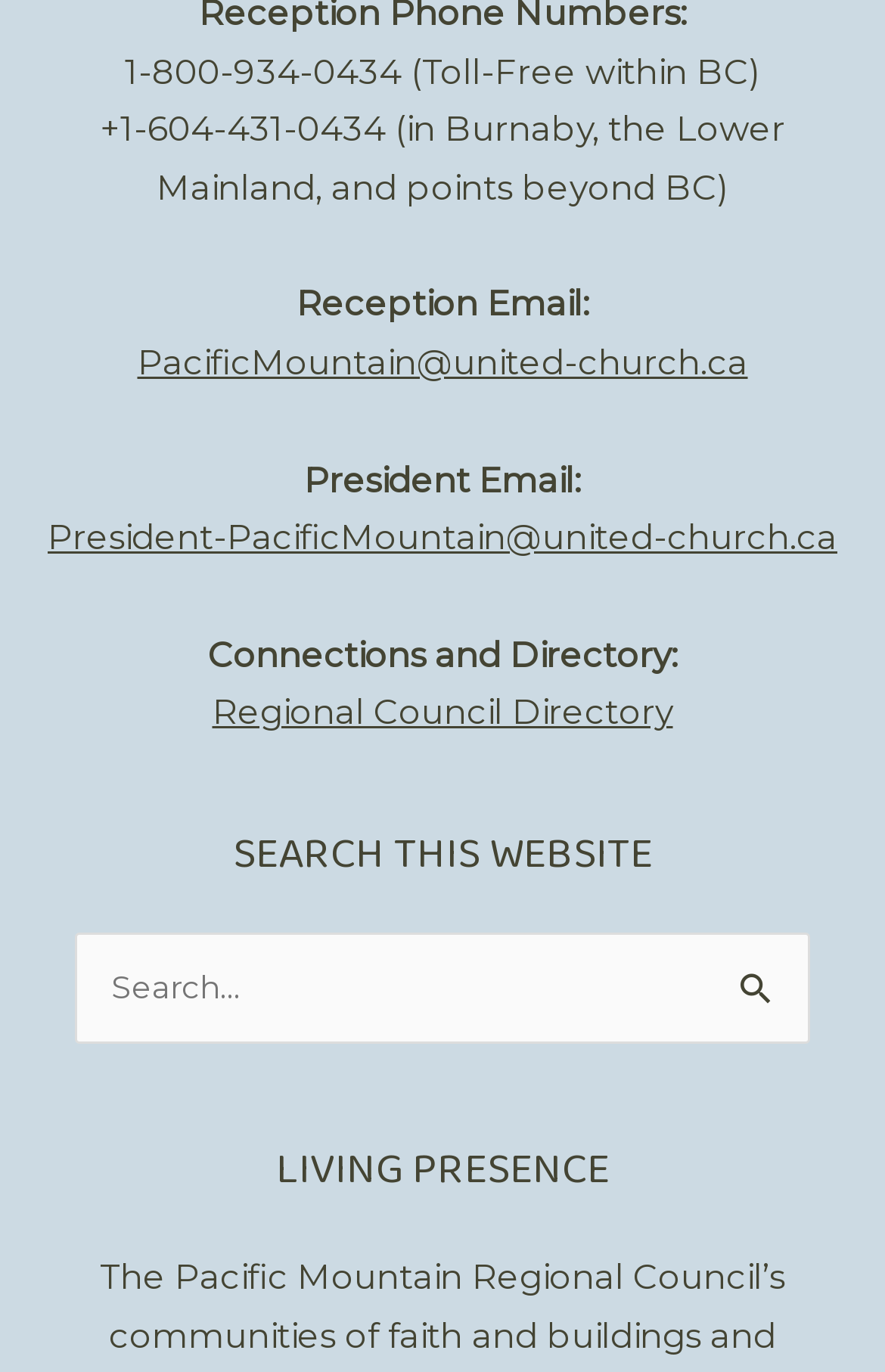What is the email address of the President?
Give a detailed explanation using the information visible in the image.

The email address of the President can be found in the third link element, which is a child of the Root Element, and reads 'President-PacificMountain@united-church.ca'.